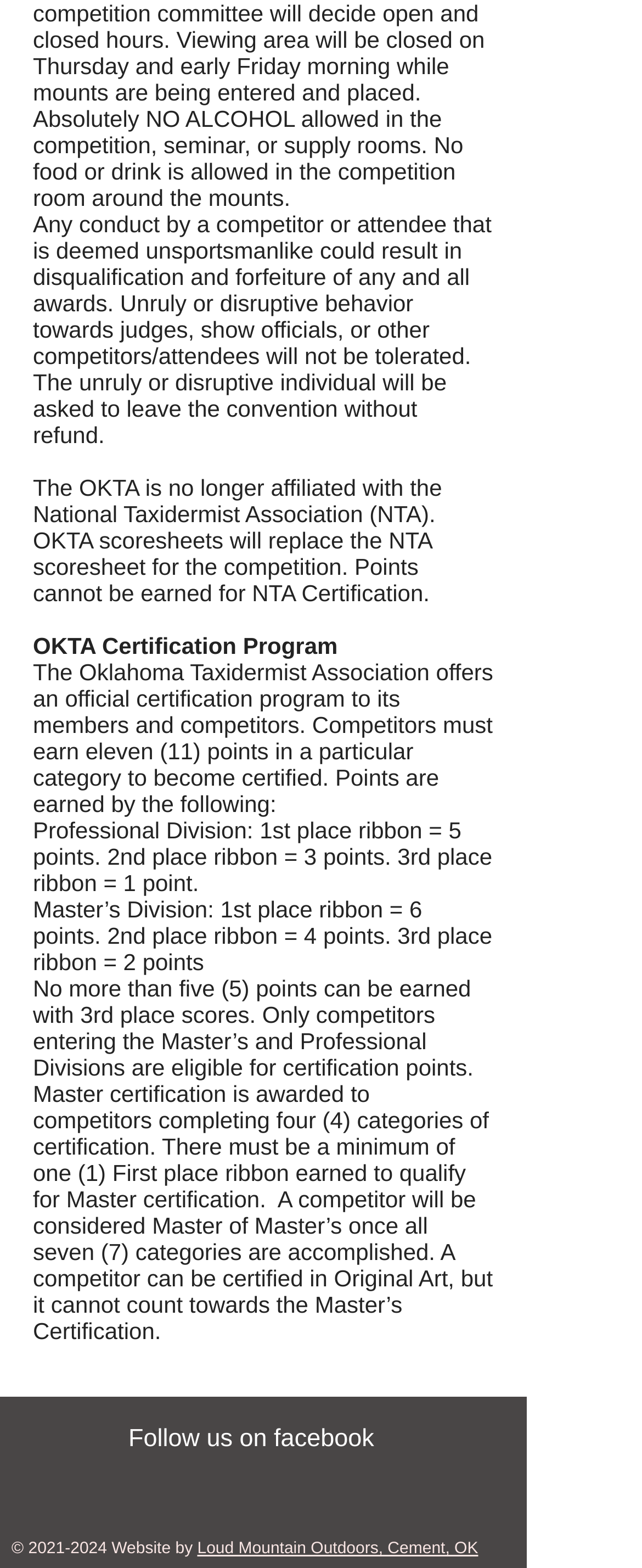What is the maximum number of points that can be earned with 3rd place scores?
Using the image, provide a detailed and thorough answer to the question.

The webpage states that 'No more than five (5) points can be earned with 3rd place scores', indicating that the maximum number of points that can be earned with 3rd place scores is 5 points.